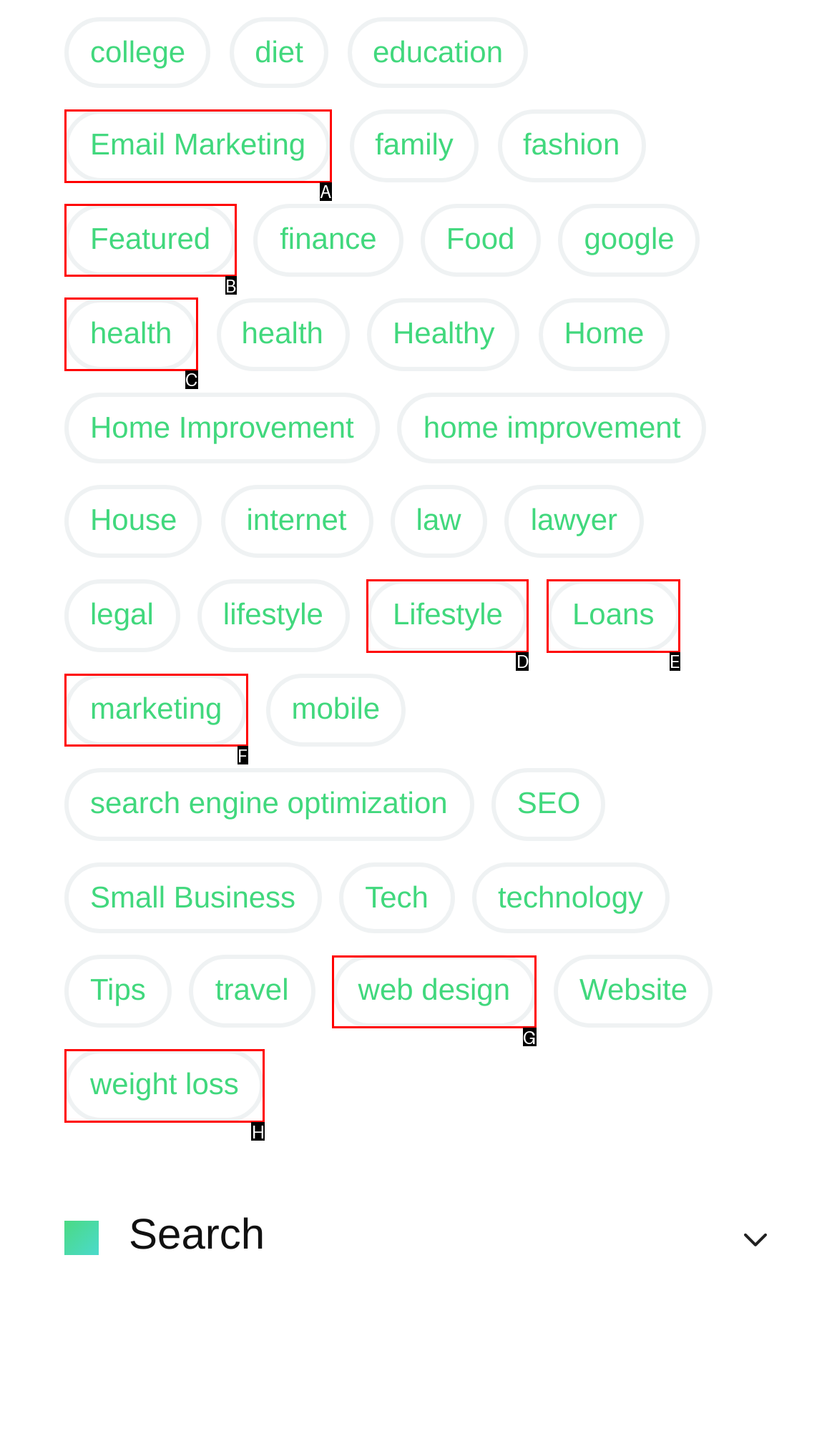Select the HTML element that should be clicked to accomplish the task: click on weight loss Reply with the corresponding letter of the option.

H